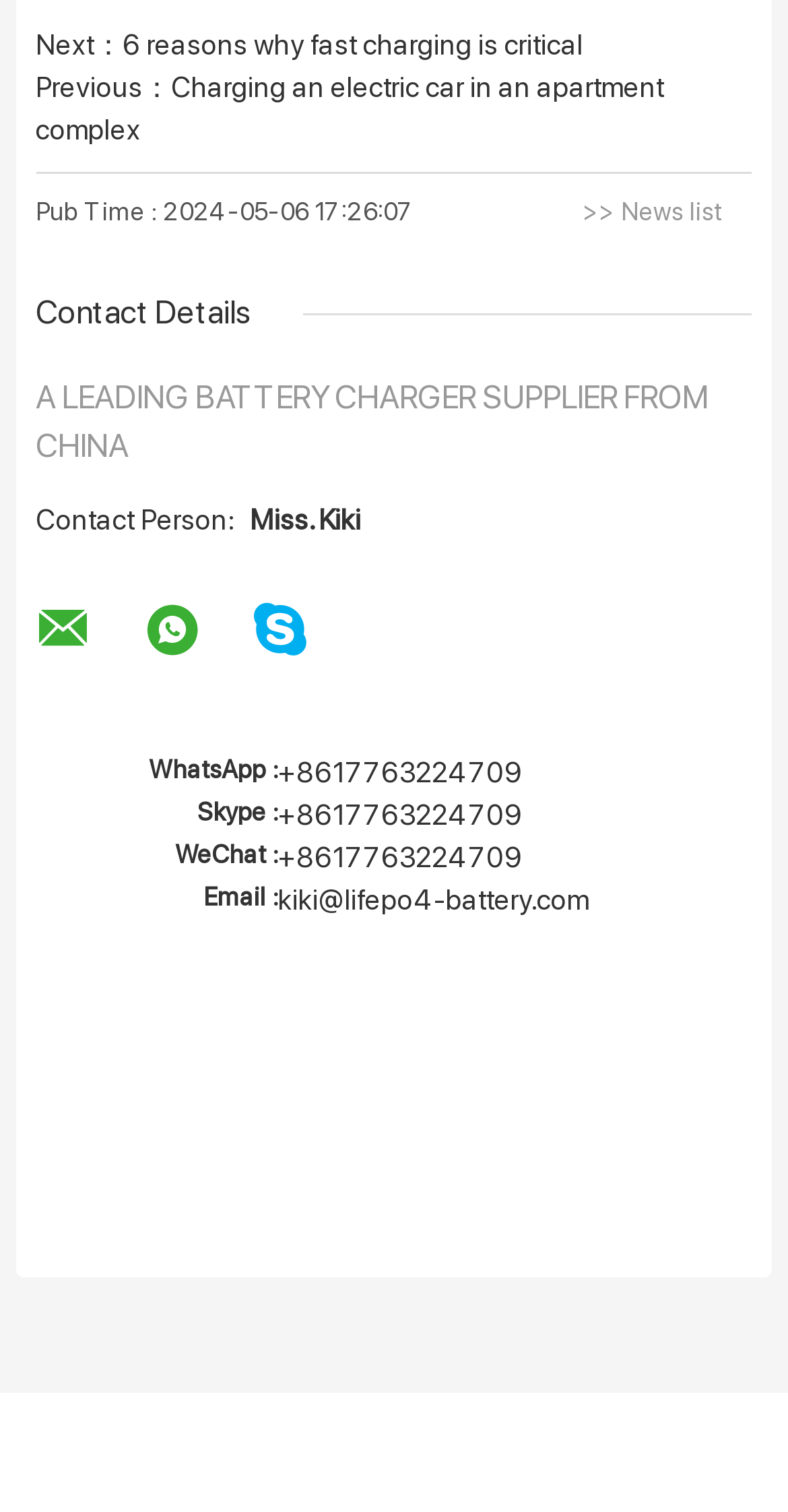Provide the bounding box coordinates of the area you need to click to execute the following instruction: "Contact Miss. Kiki via WhatsApp".

[0.353, 0.497, 0.954, 0.525]